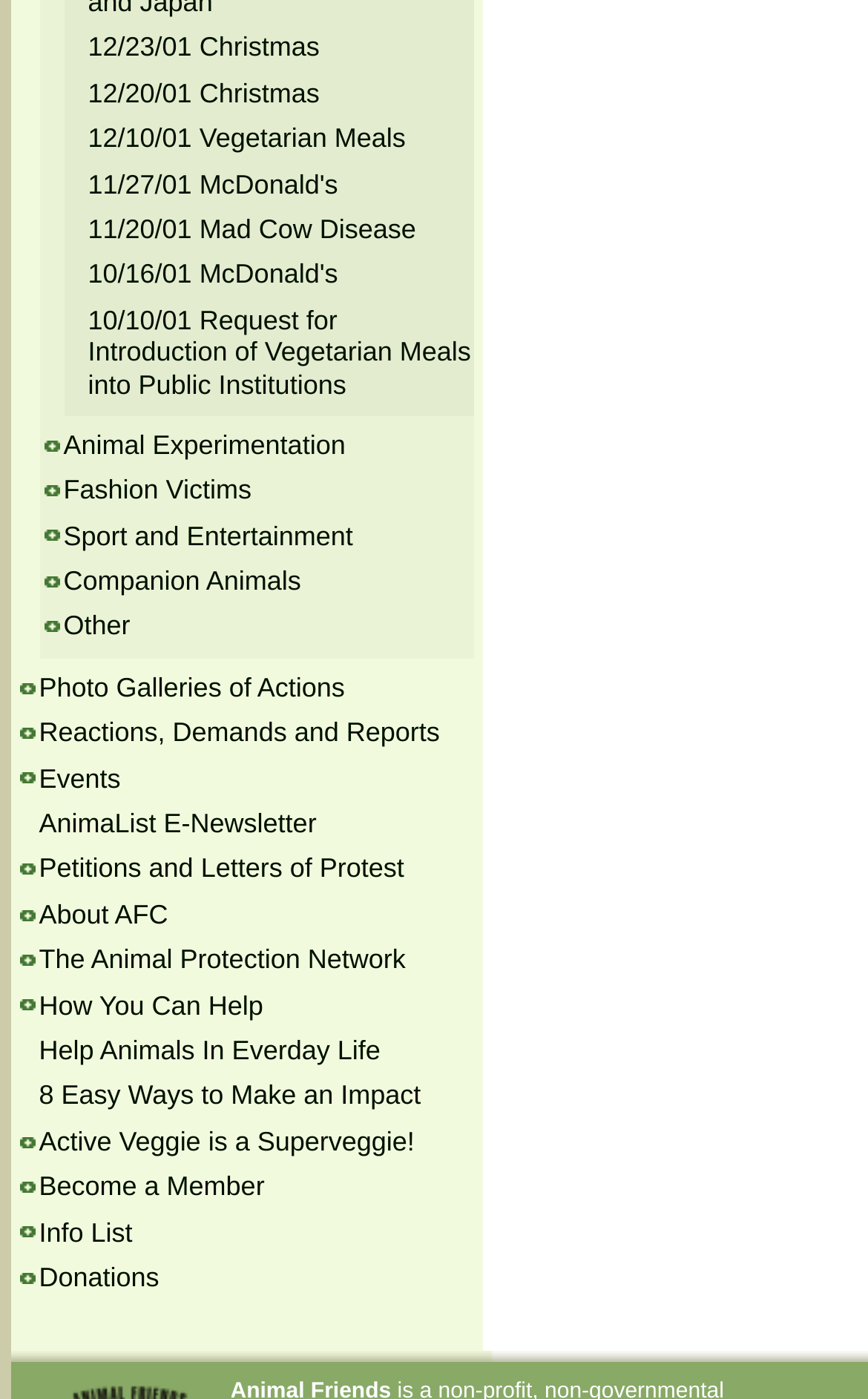Find the UI element described as: "Petitions and Letters of Protest" and predict its bounding box coordinates. Ensure the coordinates are four float numbers between 0 and 1, [left, top, right, bottom].

[0.045, 0.61, 0.471, 0.632]